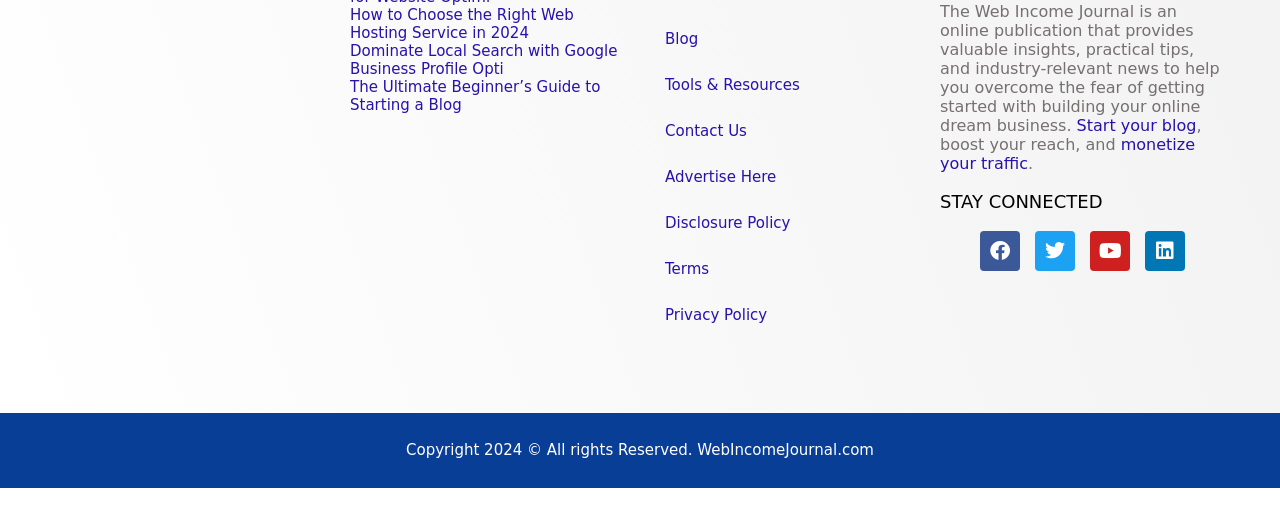Given the element description: "alt="Give now"", predict the bounding box coordinates of the UI element it refers to, using four float numbers between 0 and 1, i.e., [left, top, right, bottom].

None